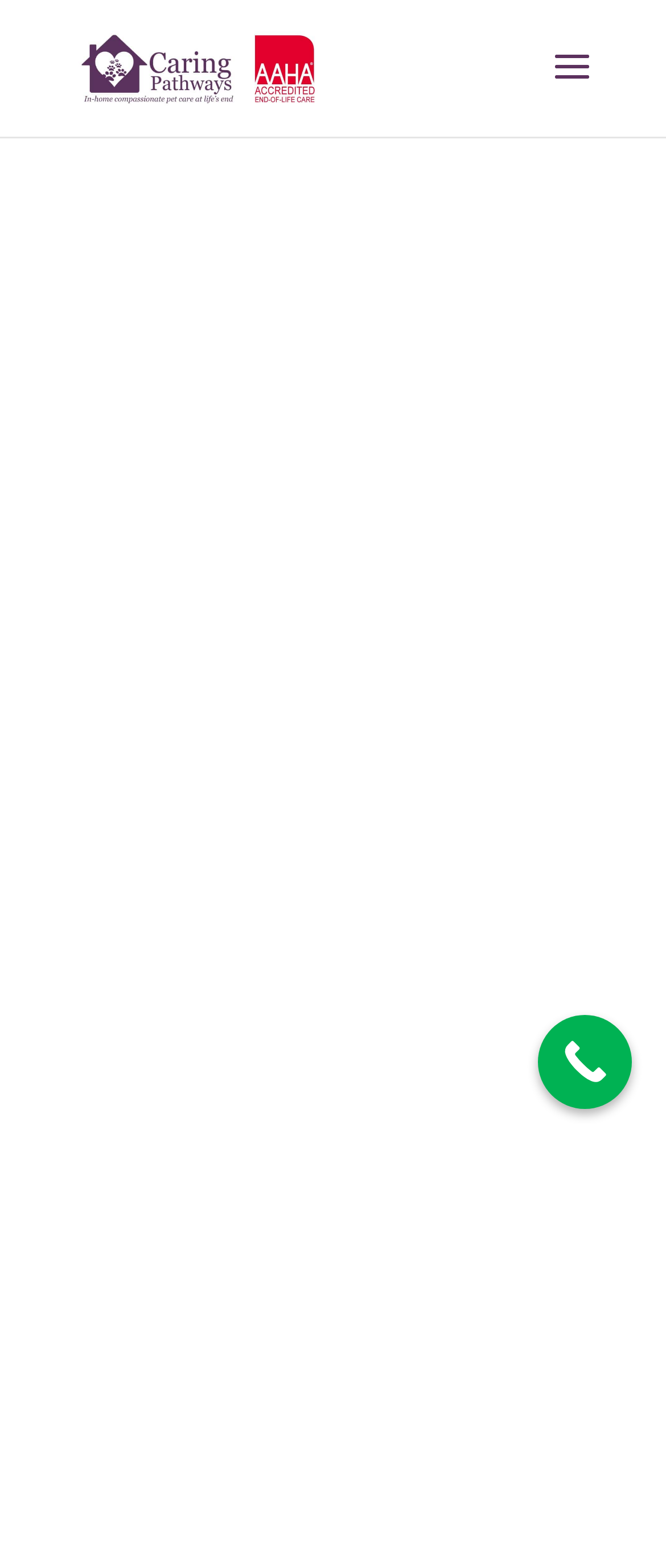Answer the following in one word or a short phrase: 
How many links are there on the webpage?

3